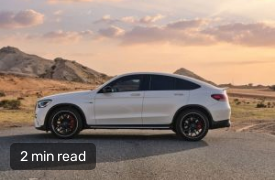Answer the following in one word or a short phrase: 
What is the style of the car's wheels?

Blacked-out